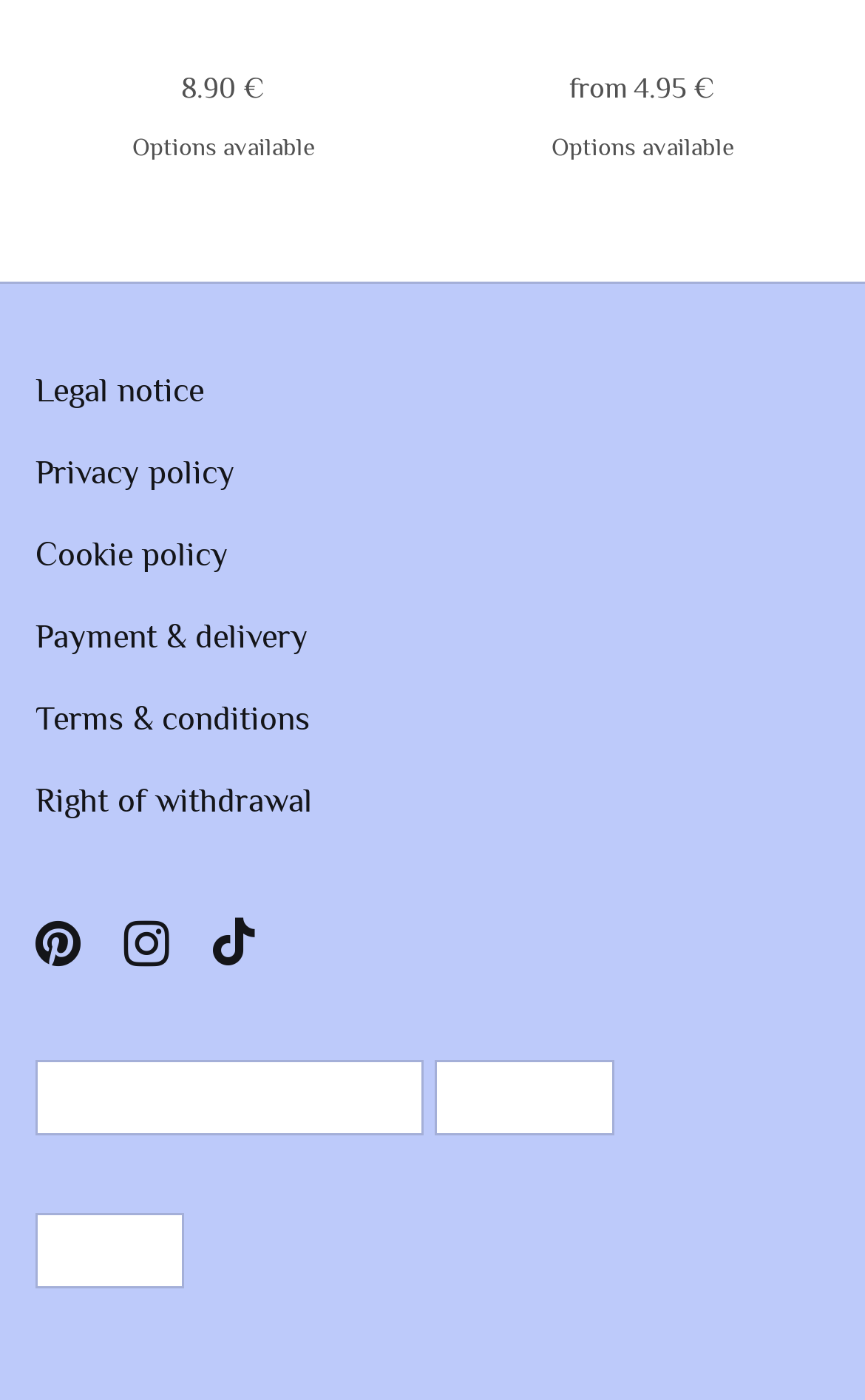Pinpoint the bounding box coordinates of the element to be clicked to execute the instruction: "Go to Customer Service".

None